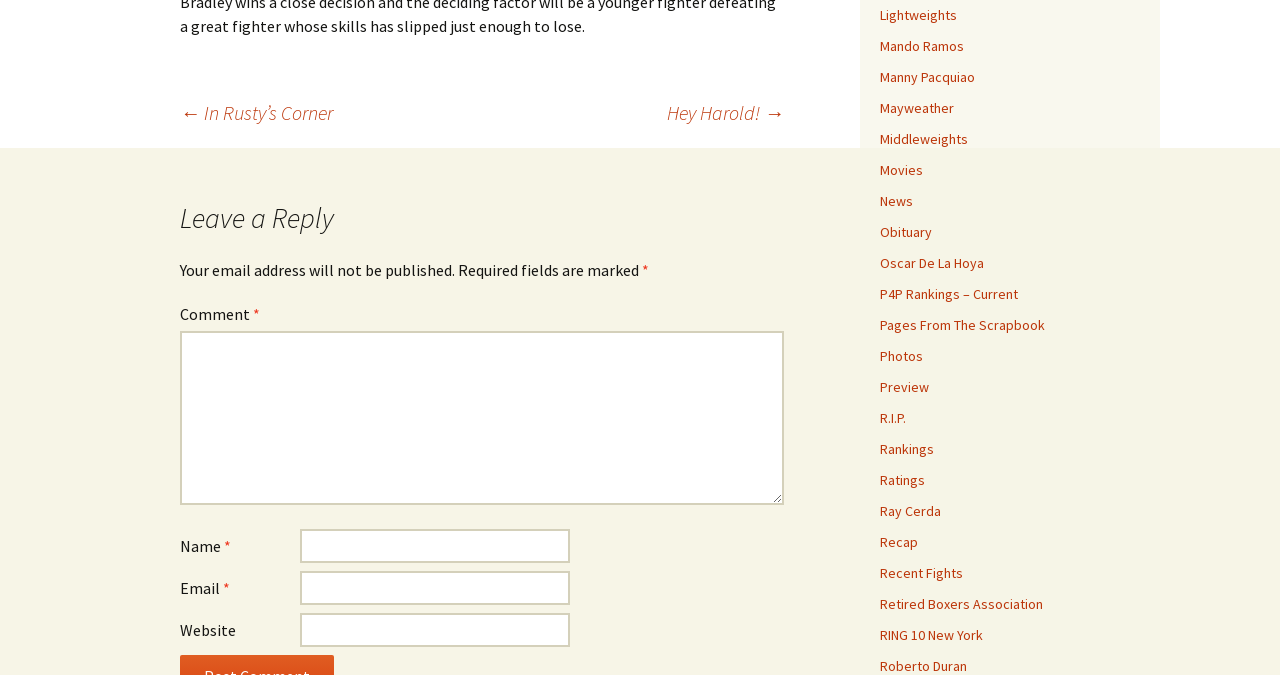Find the bounding box coordinates corresponding to the UI element with the description: "P4P Rankings – Current". The coordinates should be formatted as [left, top, right, bottom], with values as floats between 0 and 1.

[0.688, 0.422, 0.795, 0.449]